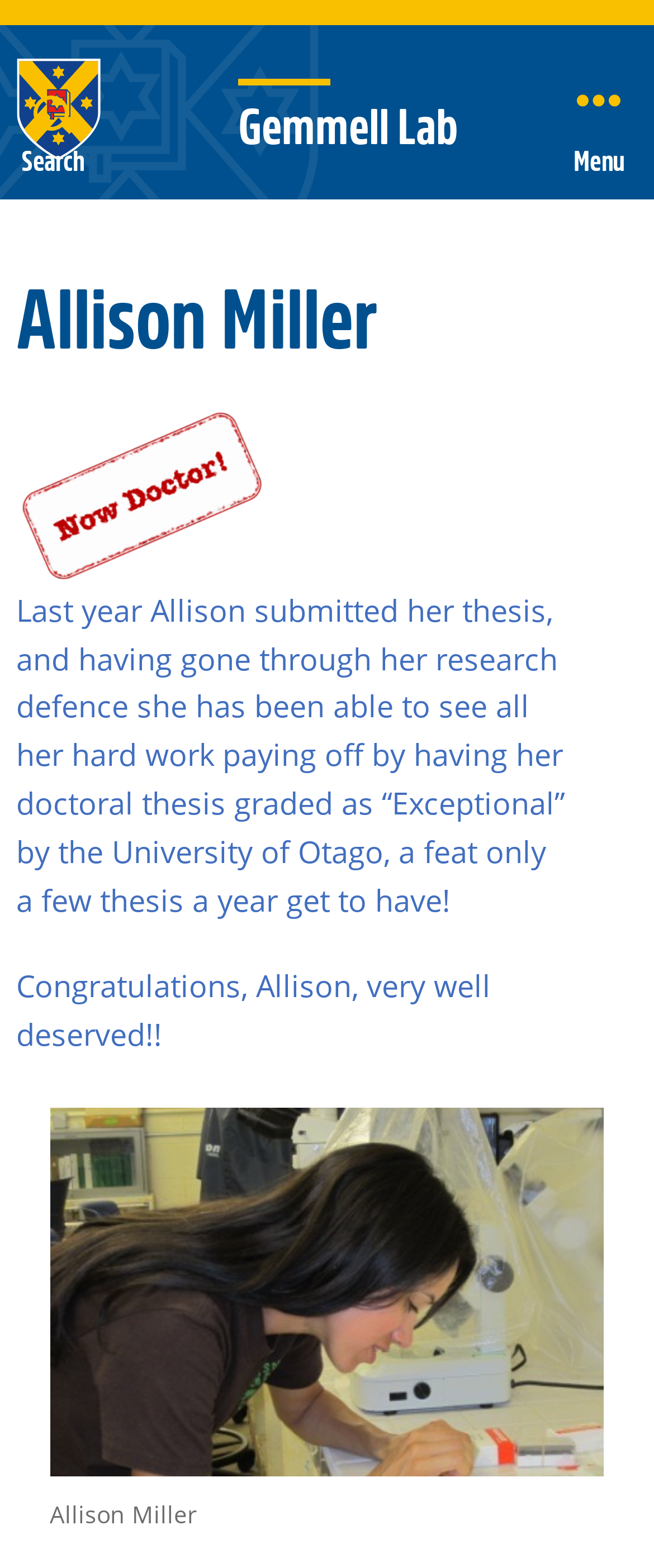Given the element description: "Search", predict the bounding box coordinates of the UI element it refers to, using four float numbers between 0 and 1, i.e., [left, top, right, bottom].

[0.0, 0.016, 0.162, 0.127]